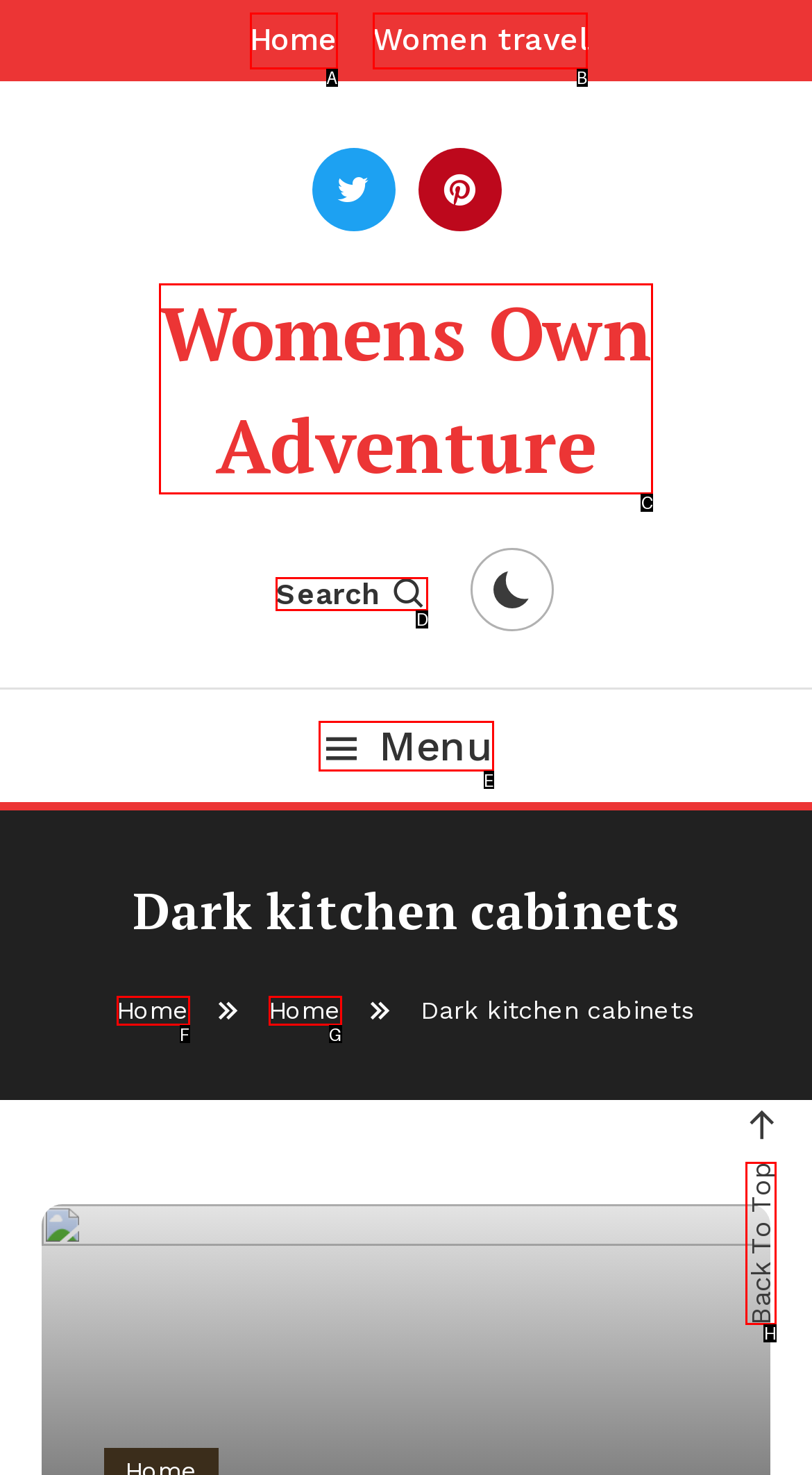Determine which HTML element to click on in order to complete the action: go back to top.
Reply with the letter of the selected option.

H